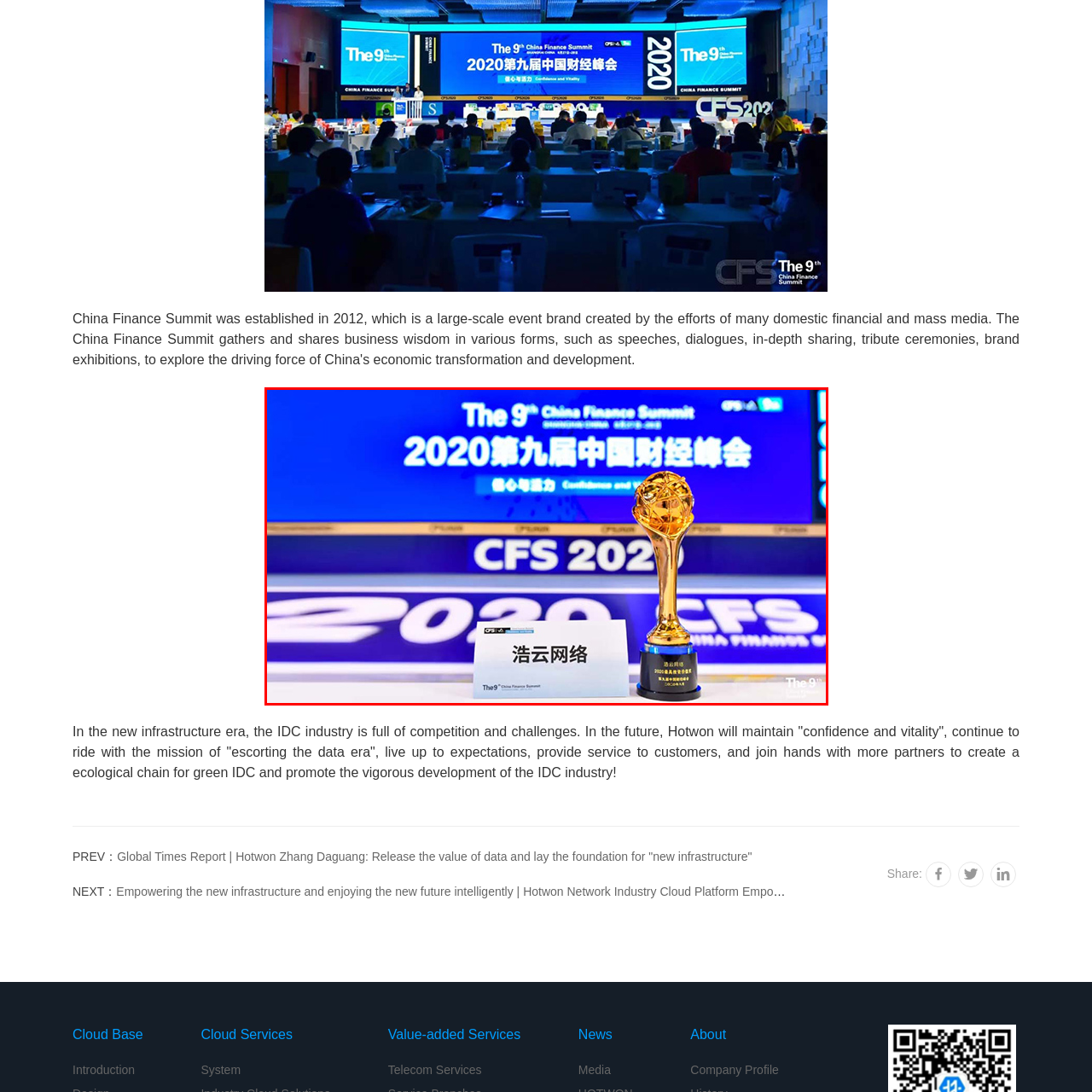What is the shape of the award?
Look closely at the area highlighted by the red bounding box and give a detailed response to the question.

The award showcased in the image resembles a golden trophy topped with a globe, representing excellence in the finance sector.